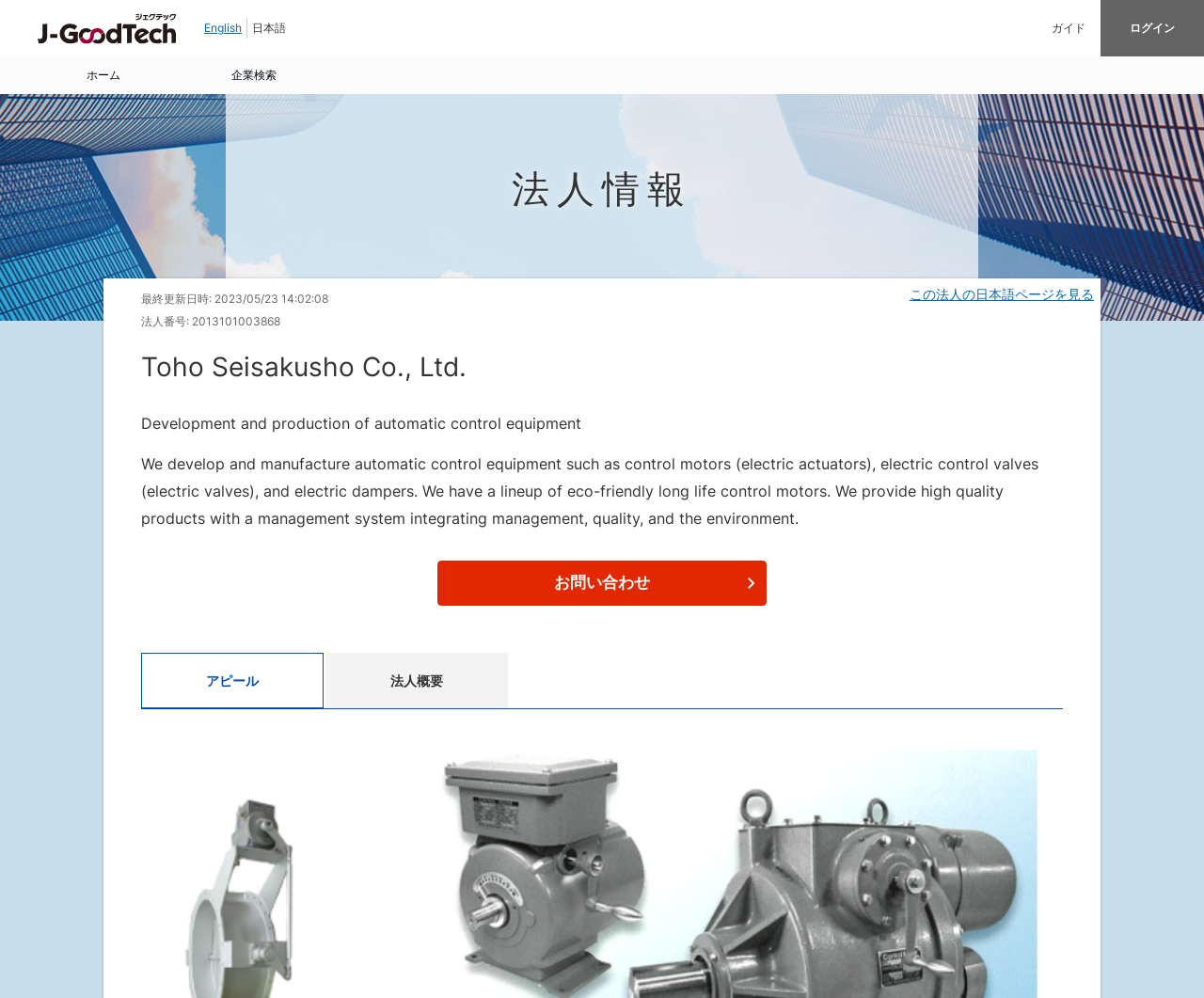Based on the element description お問い合わせ, identify the bounding box of the UI element in the given webpage screenshot. The coordinates should be in the format (top-left x, top-left y, bottom-right x, bottom-right y) and must be between 0 and 1.

[0.363, 0.562, 0.637, 0.607]